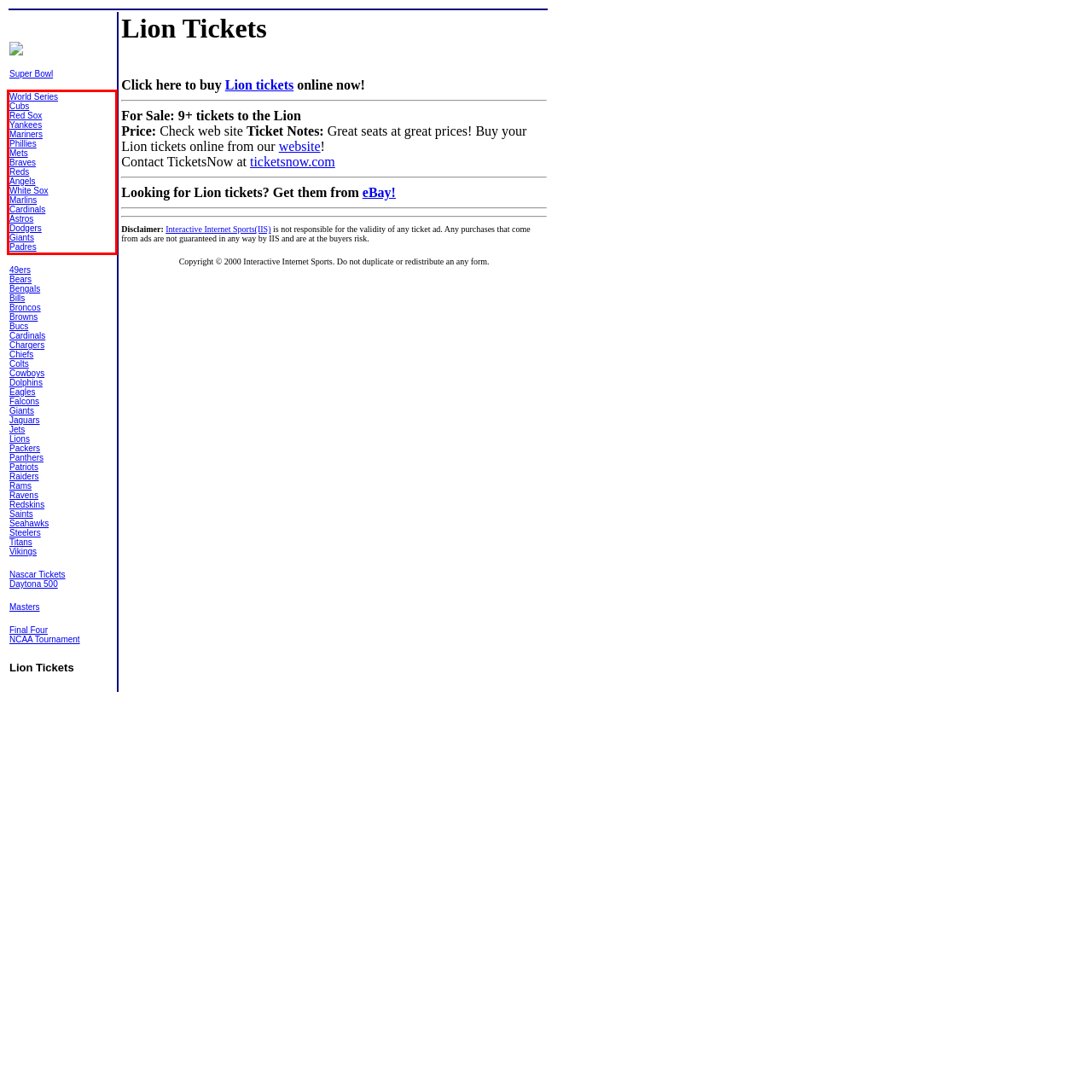Please recognize and transcribe the text located inside the red bounding box in the webpage image.

World Series Cubs Red Sox Yankees Mariners Phillies Mets Braves Reds Angels White Sox Marlins Cardinals Astros Dodgers Giants Padres